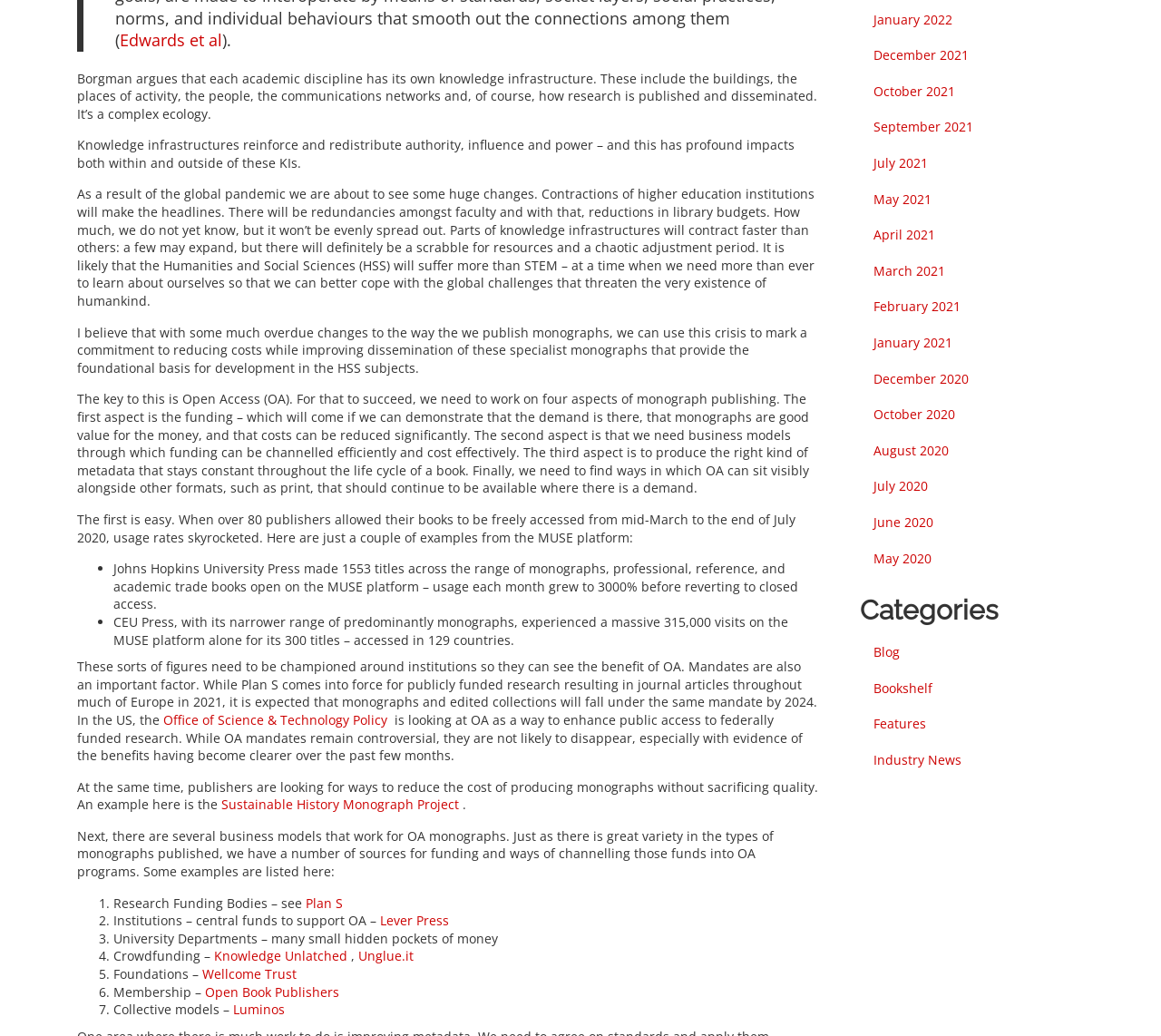What is the name of the platform that allowed publishers to make their books freely accessible during the pandemic?
Examine the image and provide an in-depth answer to the question.

The text mentions that over 80 publishers allowed their books to be freely accessed from mid-March to the end of July 2020 on the MUSE platform, resulting in a significant increase in usage rates.